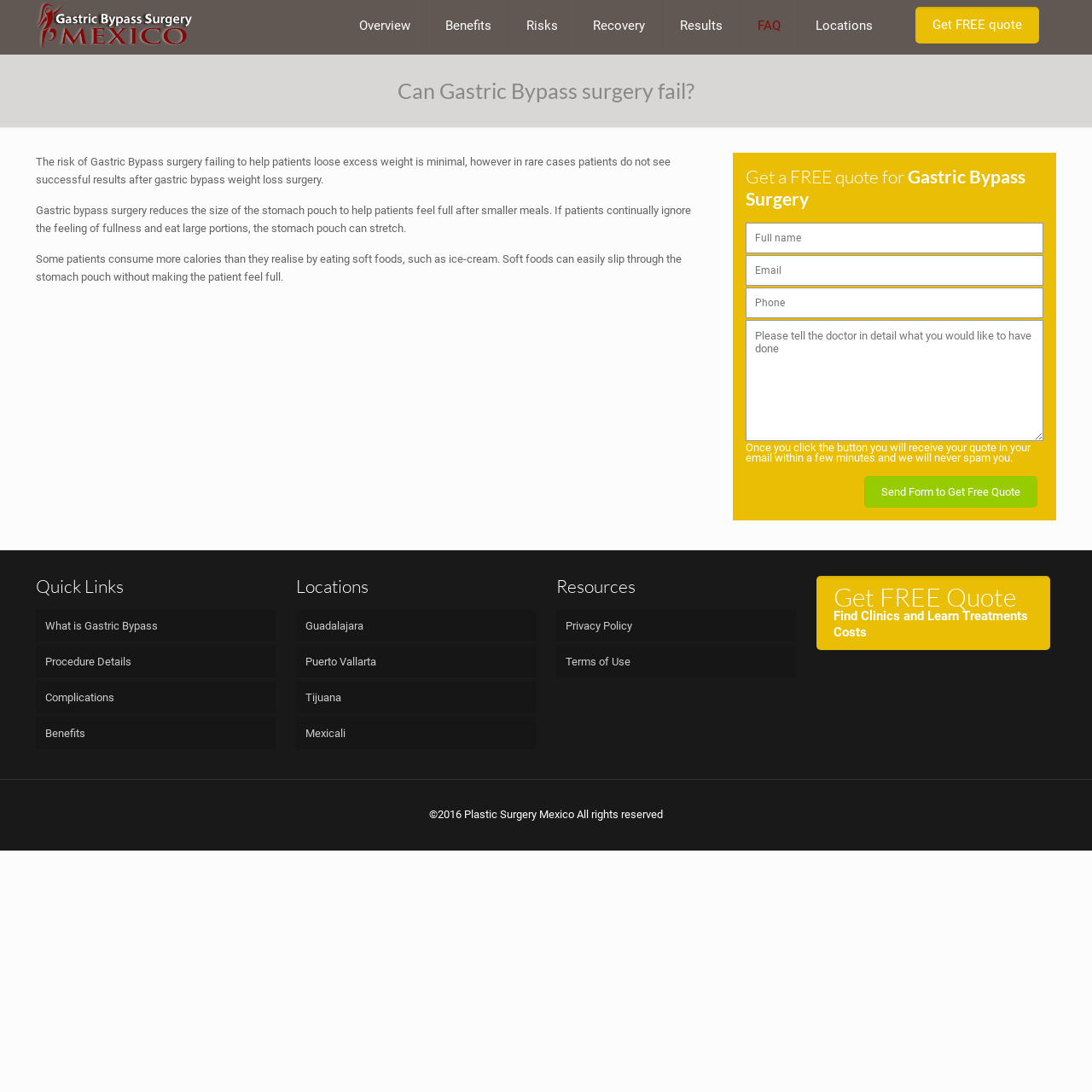For the given element description Get FREE quote, determine the bounding box coordinates of the UI element. The coordinates should follow the format (top-left x, top-left y, bottom-right x, bottom-right y) and be within the range of 0 to 1.

[0.838, 0.006, 0.951, 0.04]